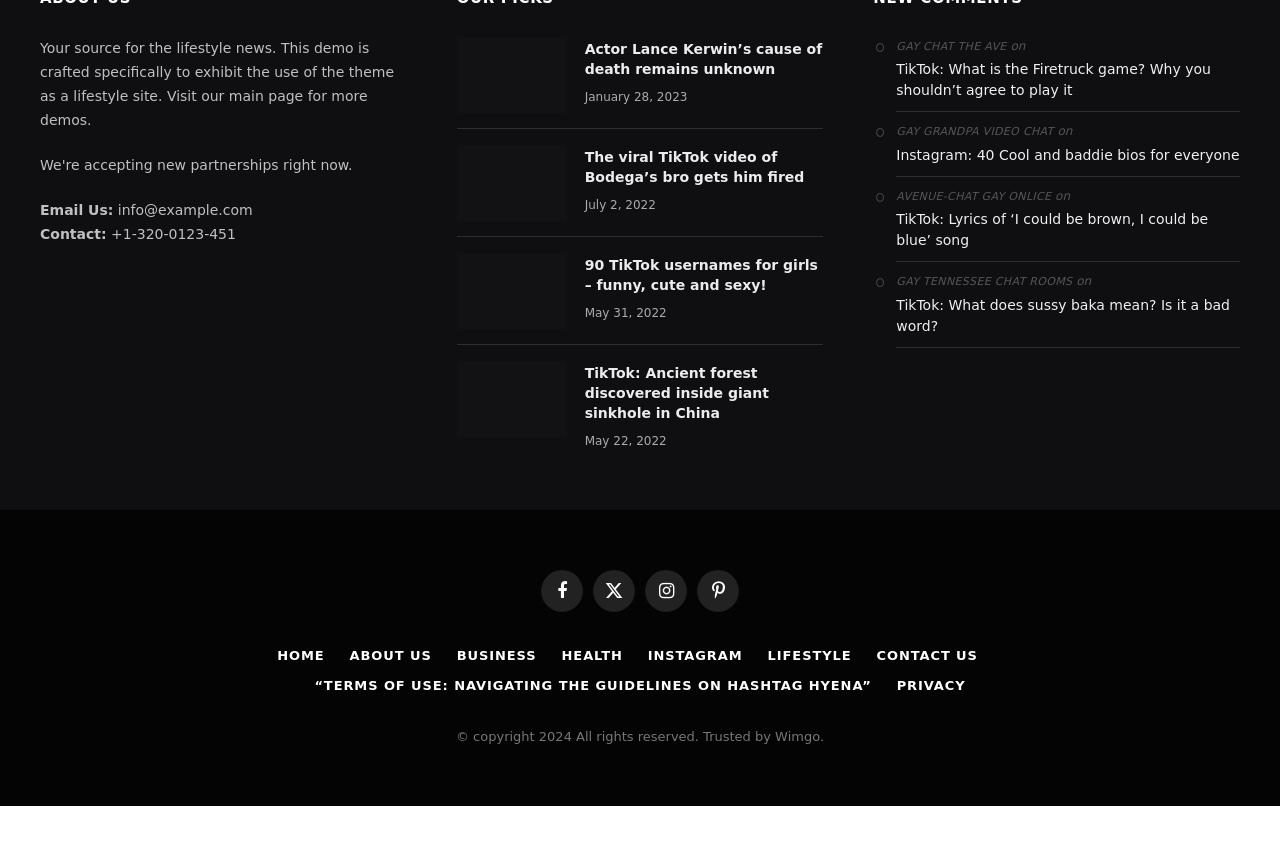Highlight the bounding box coordinates of the region I should click on to meet the following instruction: "Read the 'TikTok: What is the Firetruck game? Why you shouldn’t agree to play it' article".

[0.7, 0.068, 0.969, 0.117]